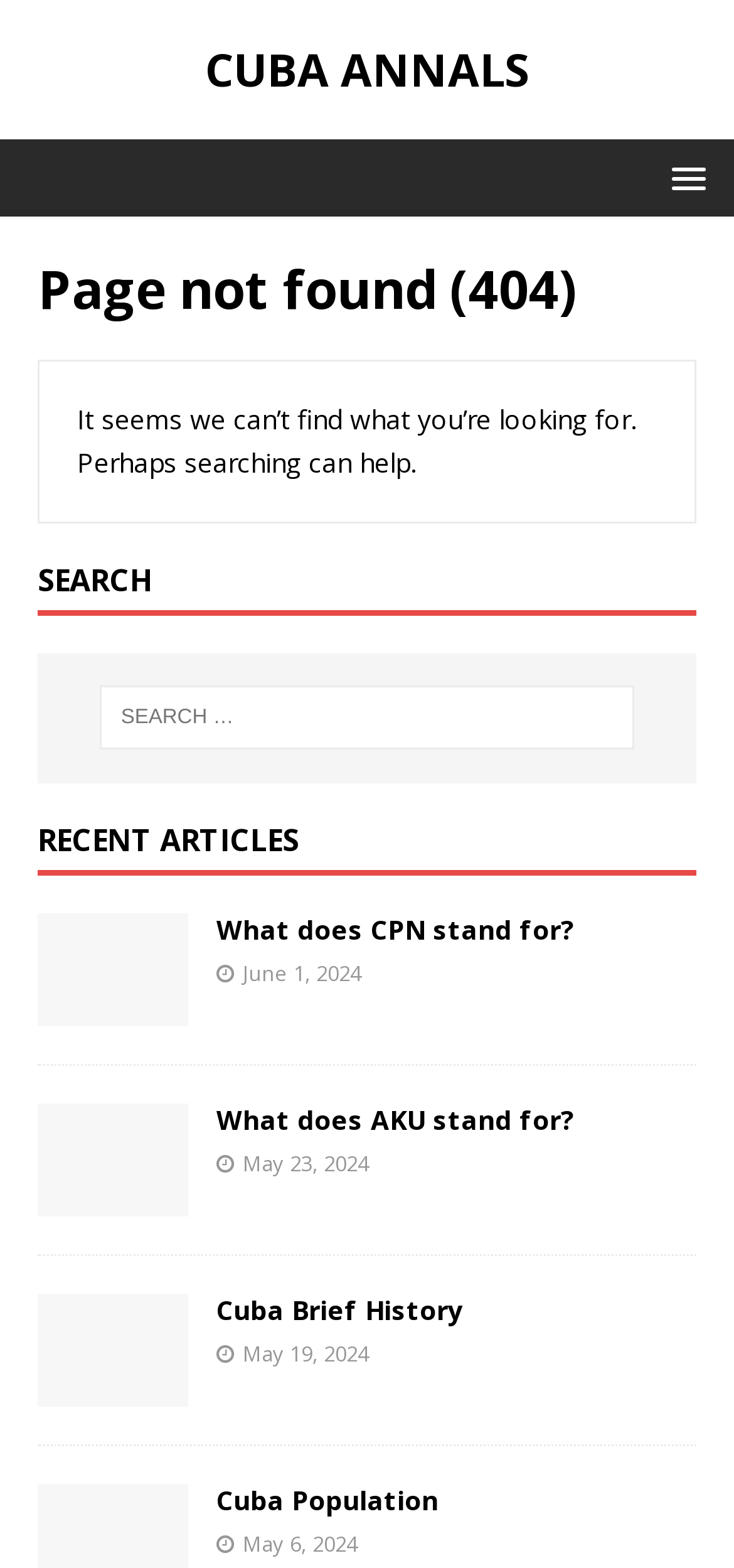How many recent articles are listed?
Using the image, respond with a single word or phrase.

4